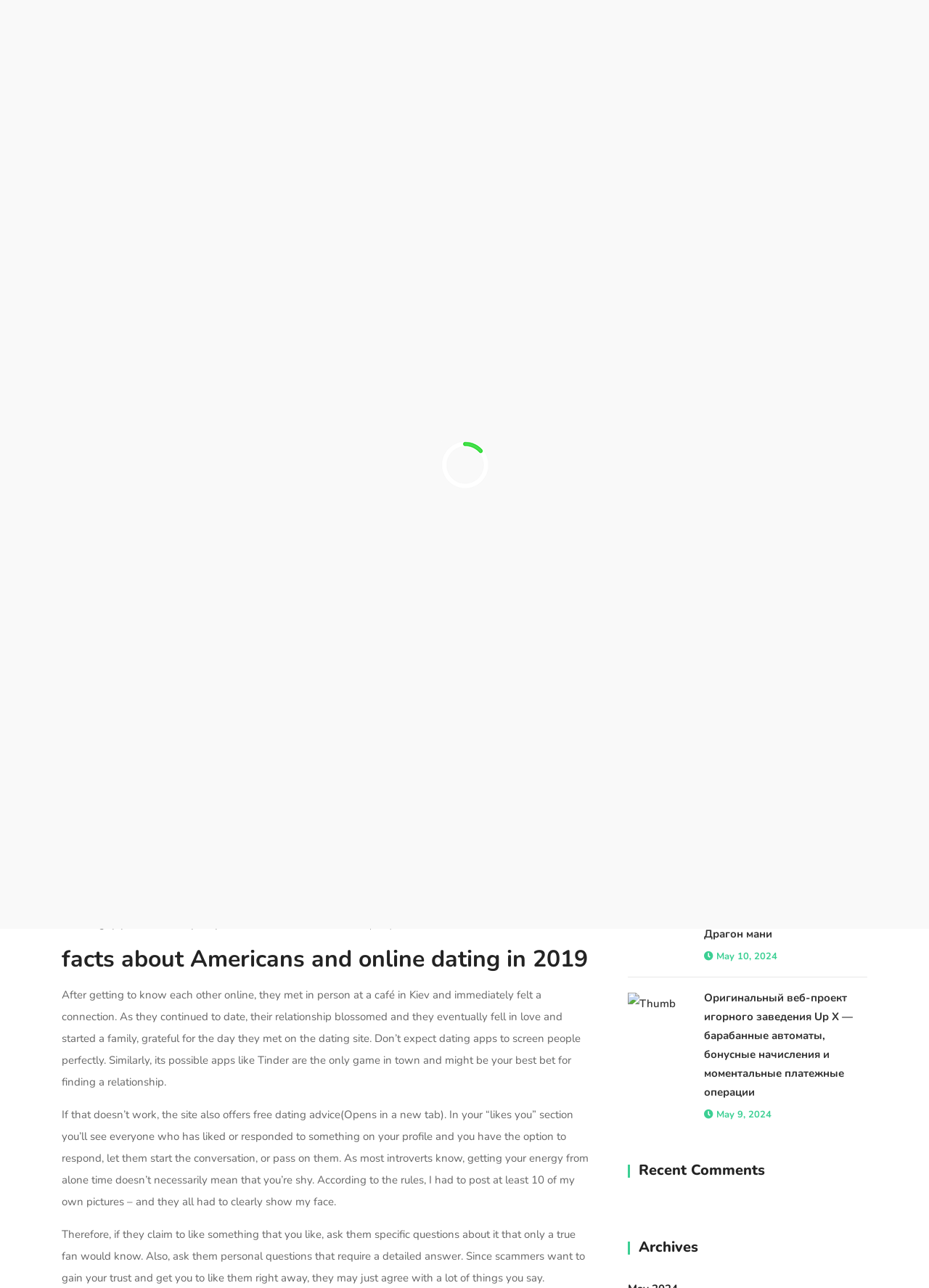Describe every aspect of the webpage in a detailed manner.

This webpage is about online dating and romance scams. At the top, there is a logo and a navigation menu with links to "HOME", "ABOUT US", "COVID RELIEF WORK", "BLOG", and "CONTACT". Below the navigation menu, there is a section with contact information, including an email address and a phone number.

The main content of the webpage is a blog post titled "Looking For Love Online? Romance Scammers Steal Your Heart To Steal Your Money". The post discusses online dating and provides tips on how to avoid romance scams. The text is divided into several sections, each with a heading. There are also several links to external websites and images throughout the post.

On the right side of the webpage, there is a sidebar with a search box and several links to other blog posts, each with a thumbnail image and a date. The links are arranged in a vertical list, with the most recent posts at the top.

At the bottom of the webpage, there are two sections: "Recent Comments" and "Archives". The "Recent Comments" section lists recent comments on the blog, while the "Archives" section provides links to older blog posts.